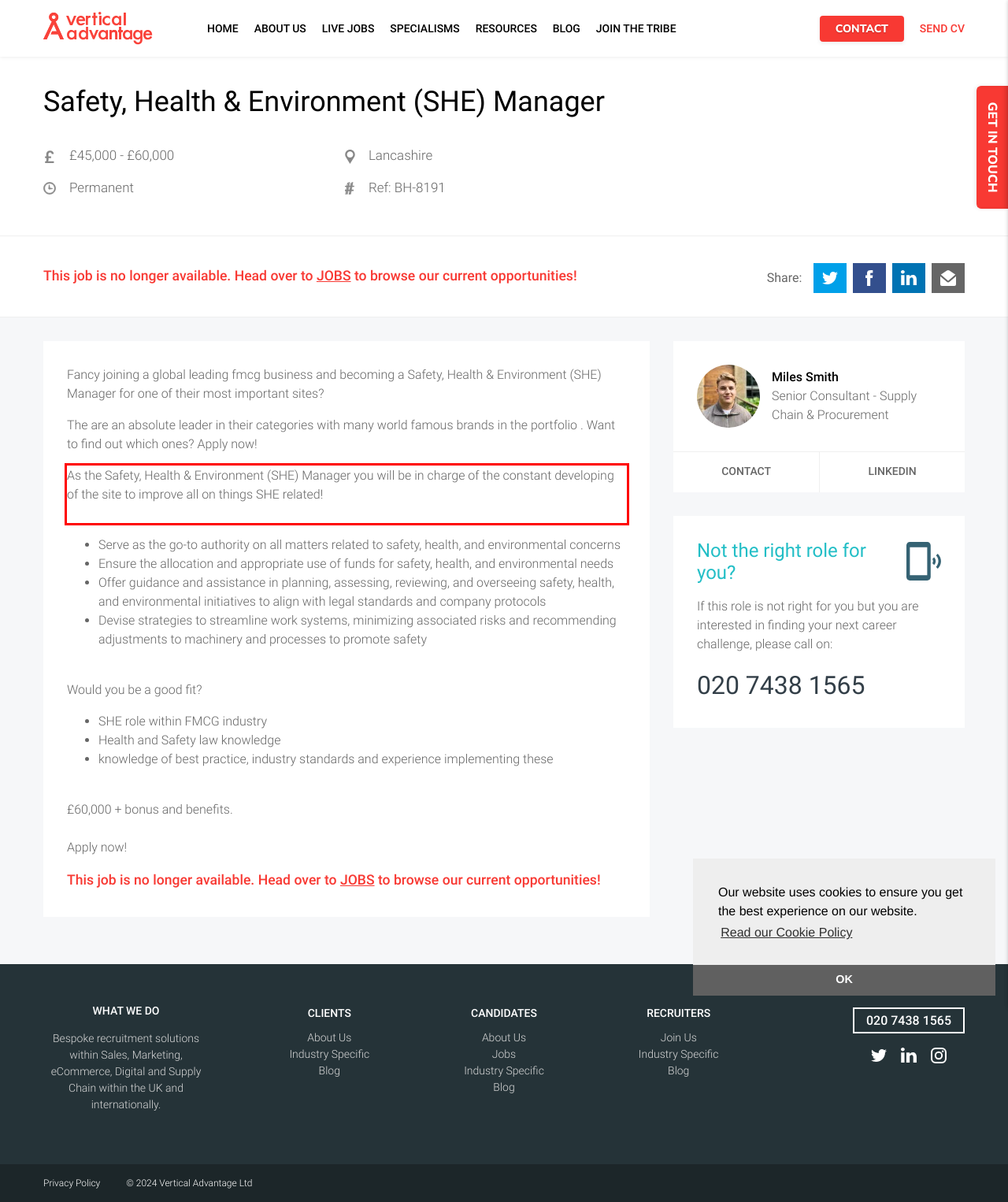Examine the screenshot of the webpage, locate the red bounding box, and generate the text contained within it.

As the Safety, Health & Environment (SHE) Manager you will be in charge of the constant developing of the site to improve all on things SHE related!